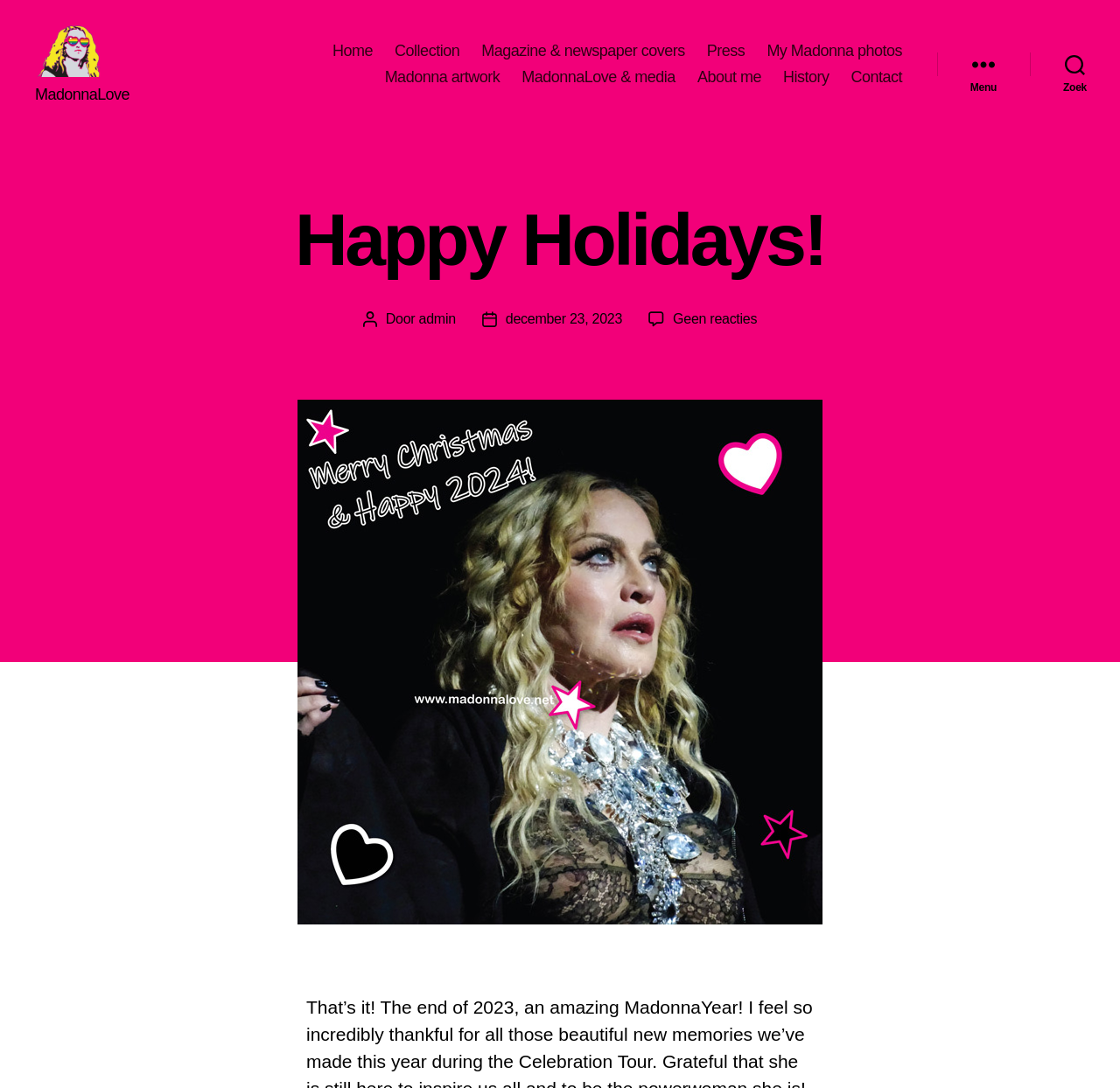How many navigation links are there?
Could you answer the question in a detailed manner, providing as much information as possible?

I counted the number of links under the navigation element, which are 'Home', 'Collection', 'Magazine & newspaper covers', 'Press', 'My Madonna photos', 'Madonna artwork', and 'MadonnaLove & media'.